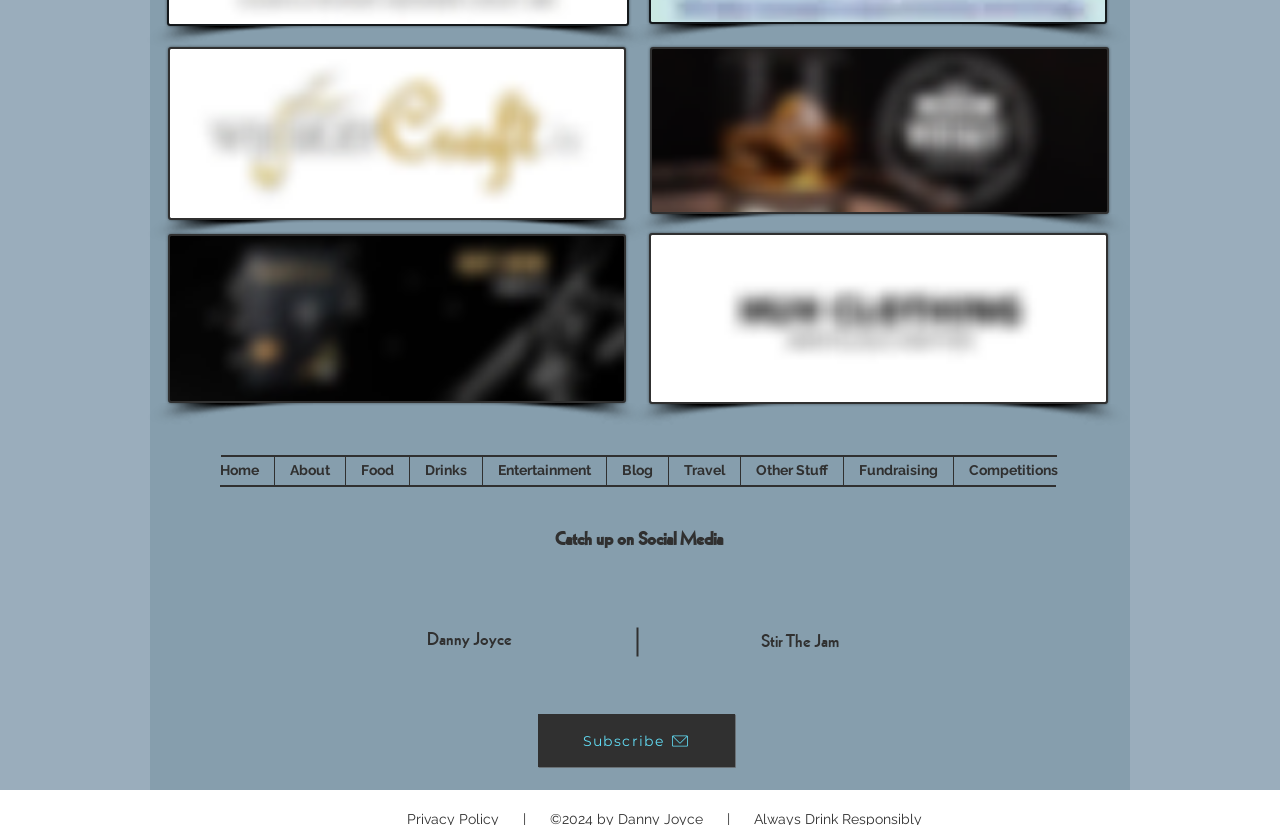What is the text above the 'Subscribe' button?
Look at the webpage screenshot and answer the question with a detailed explanation.

The text above the 'Subscribe' button is 'Danny Joyce', which is a heading element positioned above the button and below the social media links.